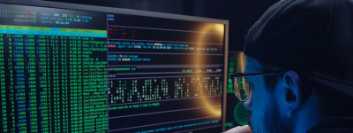Use a single word or phrase to answer this question: 
What is displayed on the computer screen?

Code and data